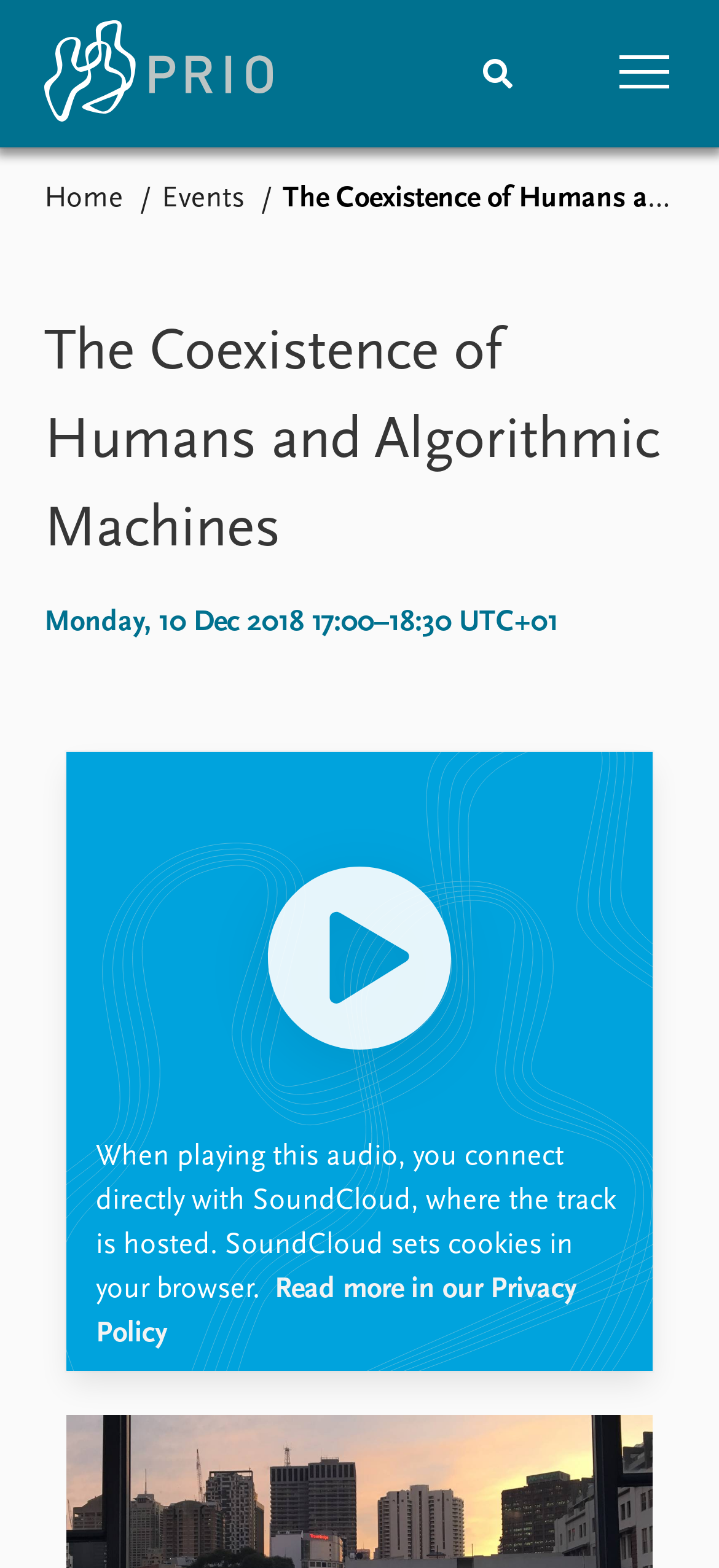Please provide a comprehensive response to the question based on the details in the image: How many main categories are in the navigation menu?

The main categories in the navigation menu are Home, News, Events, Research, Publications, People, and Data. There are 7 categories in total.